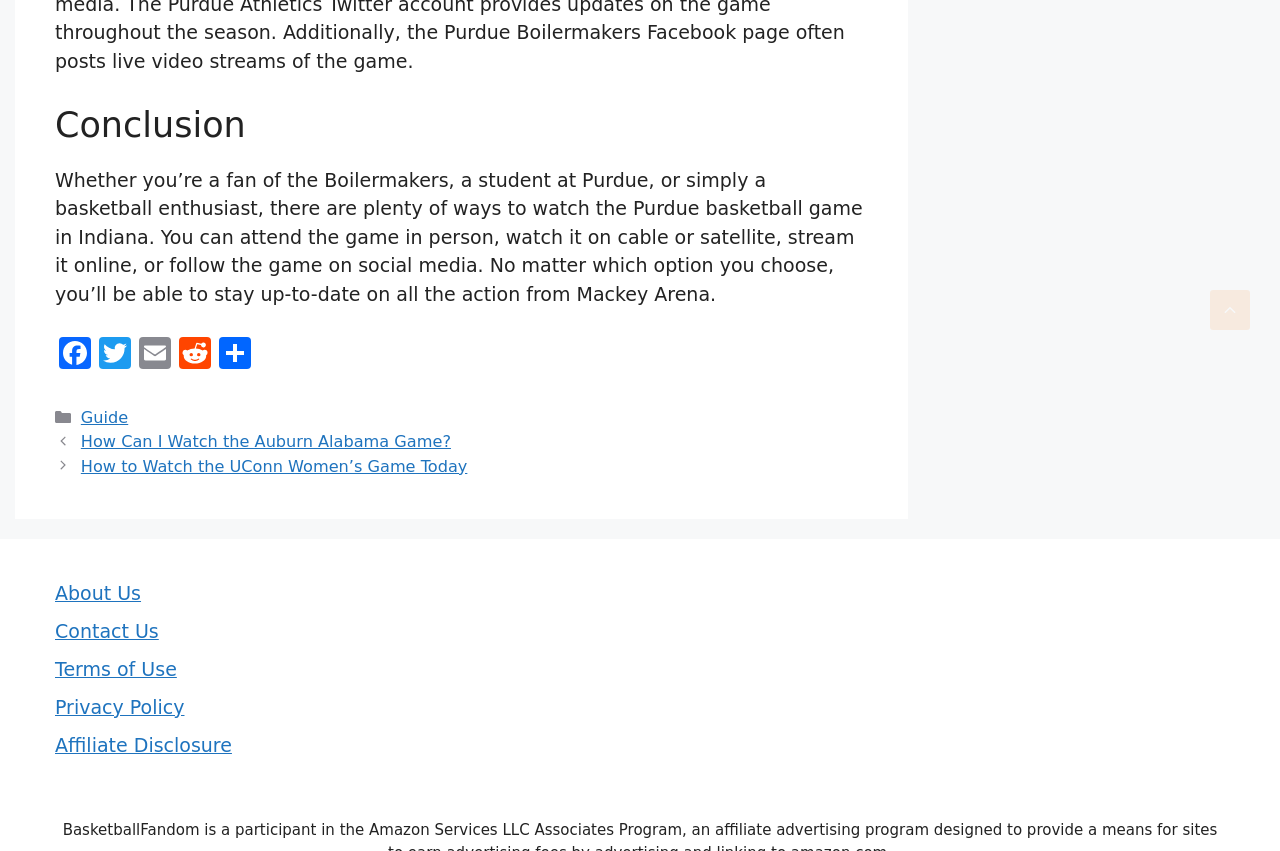Answer the question using only one word or a concise phrase: How many links are in the footer section?

6